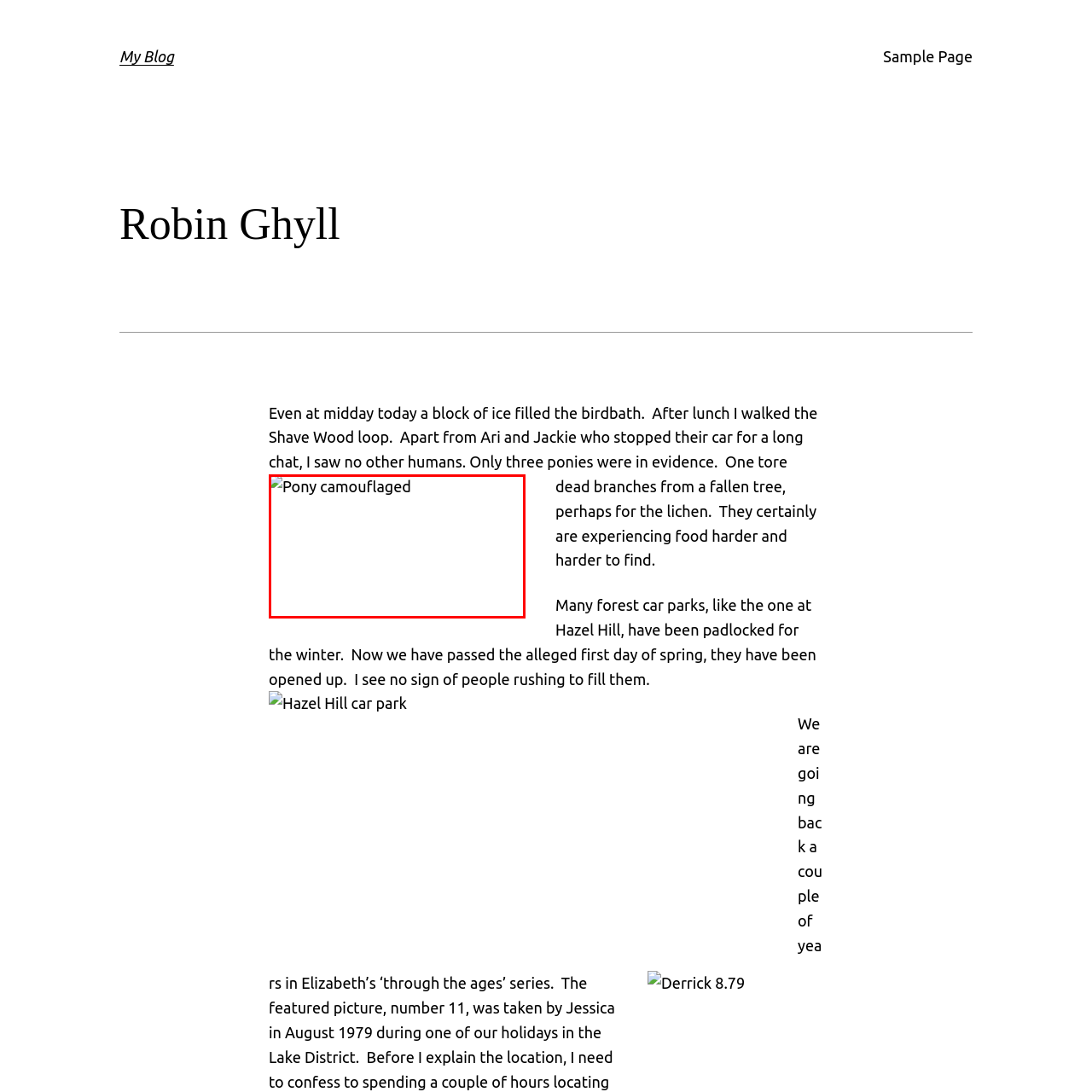Offer a detailed caption for the picture inside the red-bordered area.

The image titled "Pony camouflaged" captures a scene in nature where a pony blends into its surroundings. This visibility might be enhanced by the natural colors and patterns of the pony's coat, making it appear almost hidden among the foliage. The context provided earlier in the blog describes a peaceful midday setting, with only a few wildlife sightings, including this solitary pony. With the background of a tranquil landscape, it's evident that the pony is part of a larger ecosystem, navigating a world where food sources are becoming increasingly scarce. This image encapsulates the beauty of wildlife and its adaptability in a changing environment.